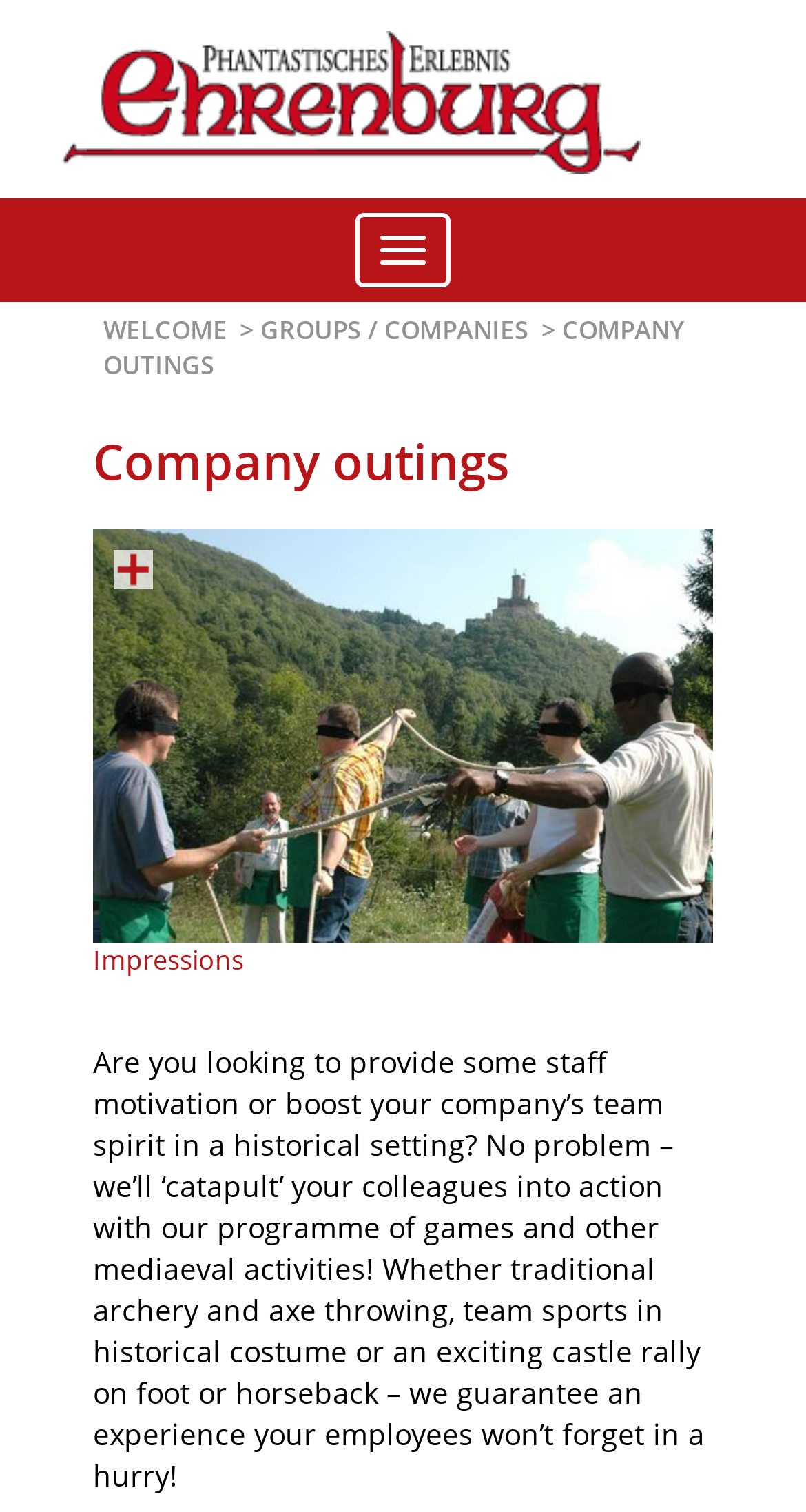Using the description: "part", determine the UI element's bounding box coordinates. Ensure the coordinates are in the format of four float numbers between 0 and 1, i.e., [left, top, right, bottom].

None